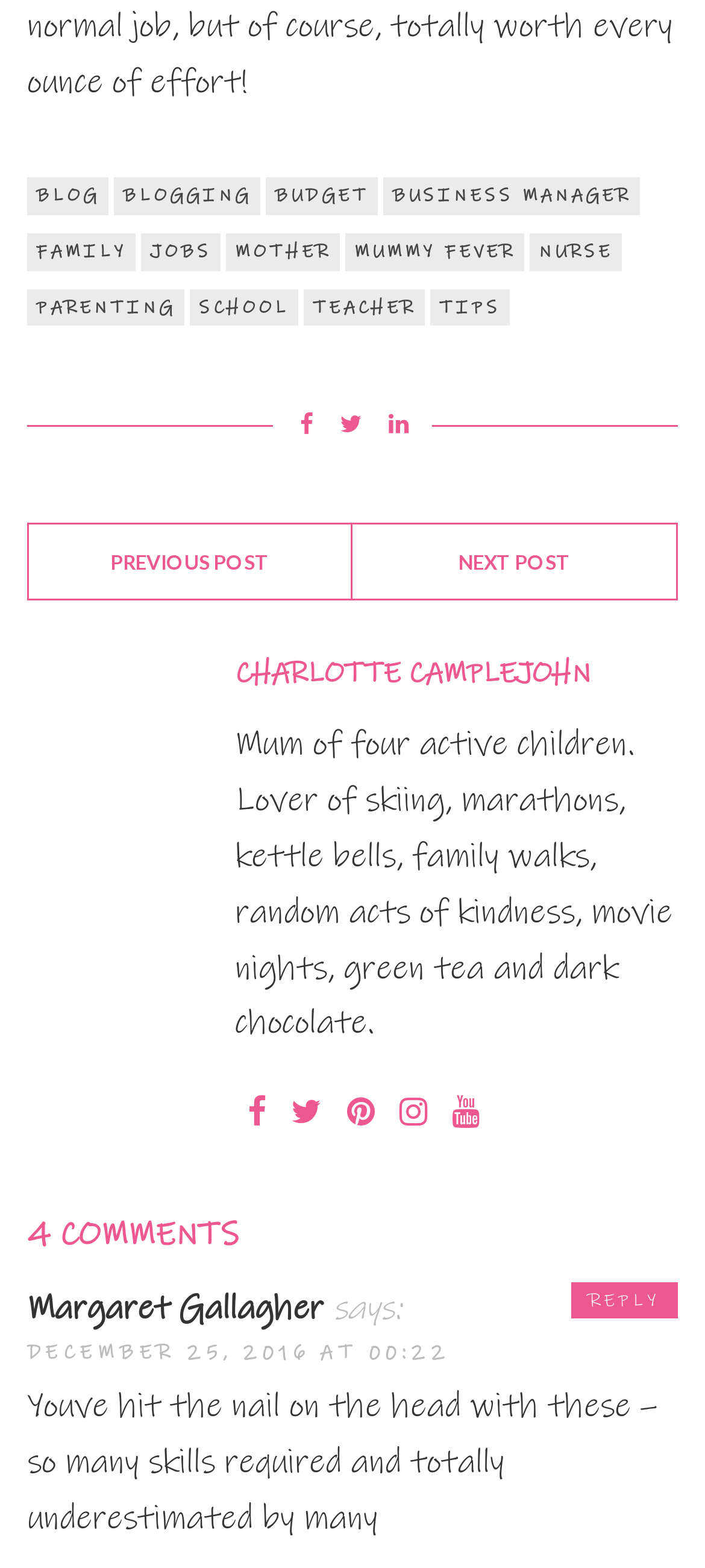Determine the bounding box coordinates of the region I should click to achieve the following instruction: "Select English as the language". Ensure the bounding box coordinates are four float numbers between 0 and 1, i.e., [left, top, right, bottom].

None